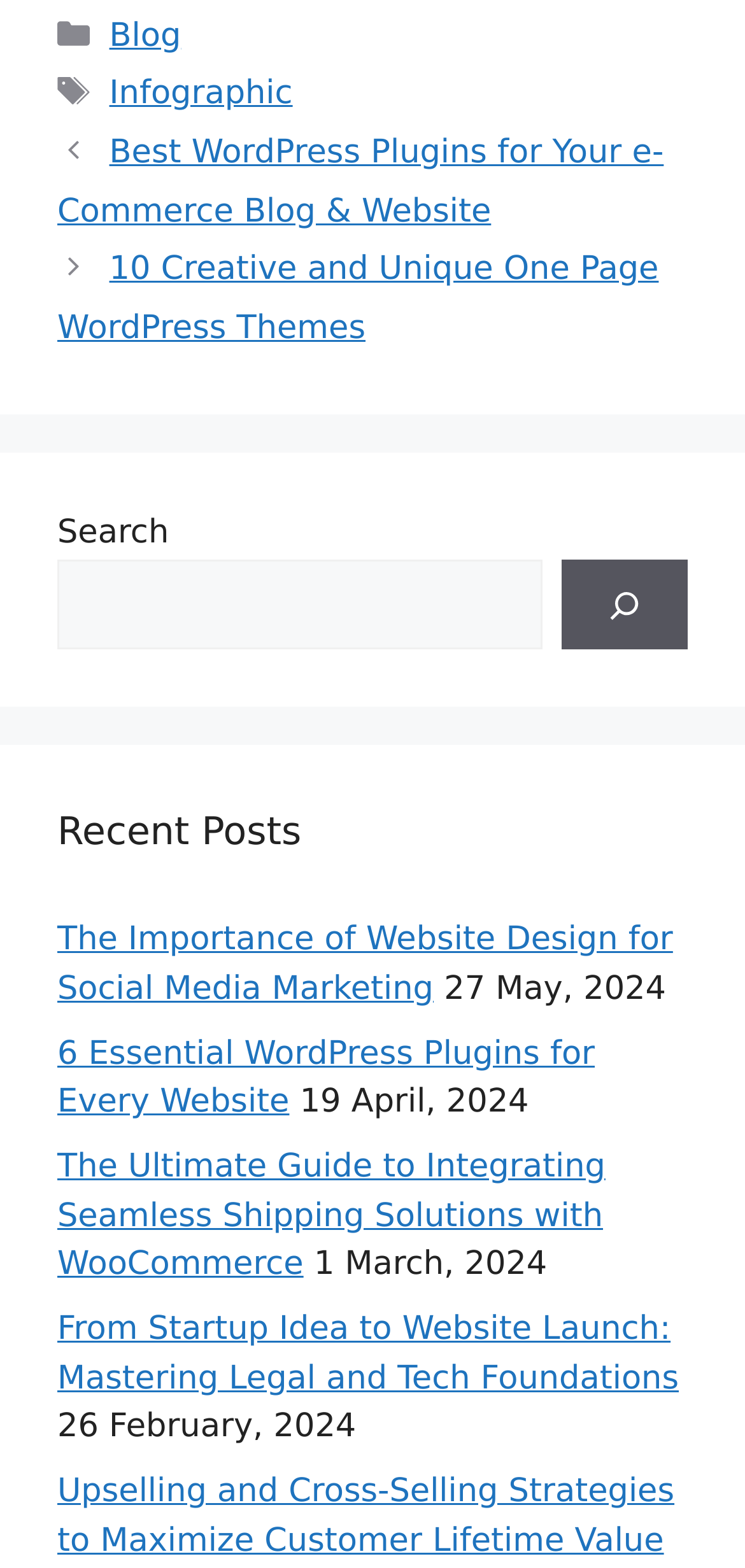Can you pinpoint the bounding box coordinates for the clickable element required for this instruction: "Reset your password"? The coordinates should be four float numbers between 0 and 1, i.e., [left, top, right, bottom].

None